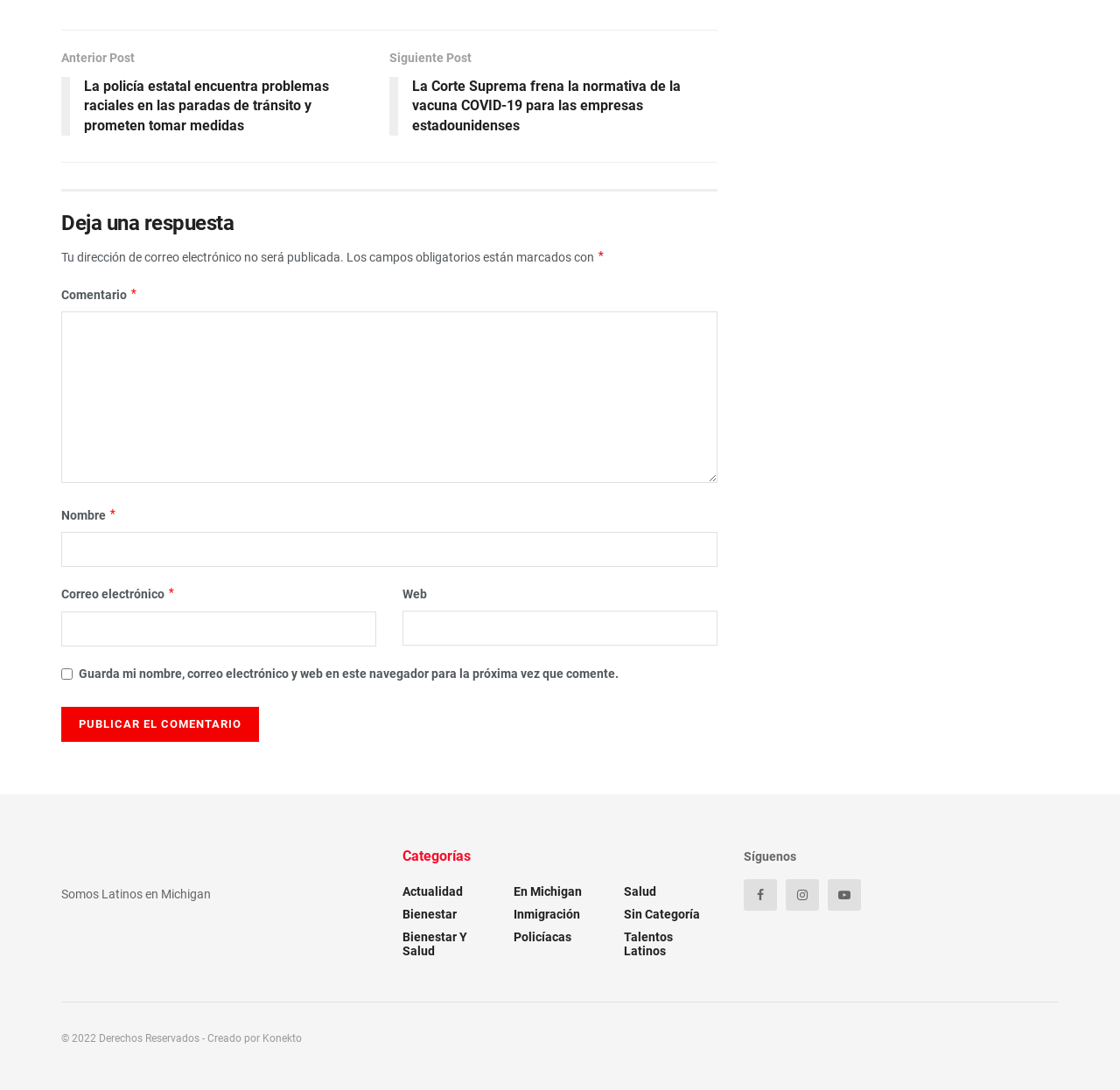Kindly determine the bounding box coordinates for the area that needs to be clicked to execute this instruction: "Click on the link to read the previous post".

[0.055, 0.045, 0.348, 0.132]